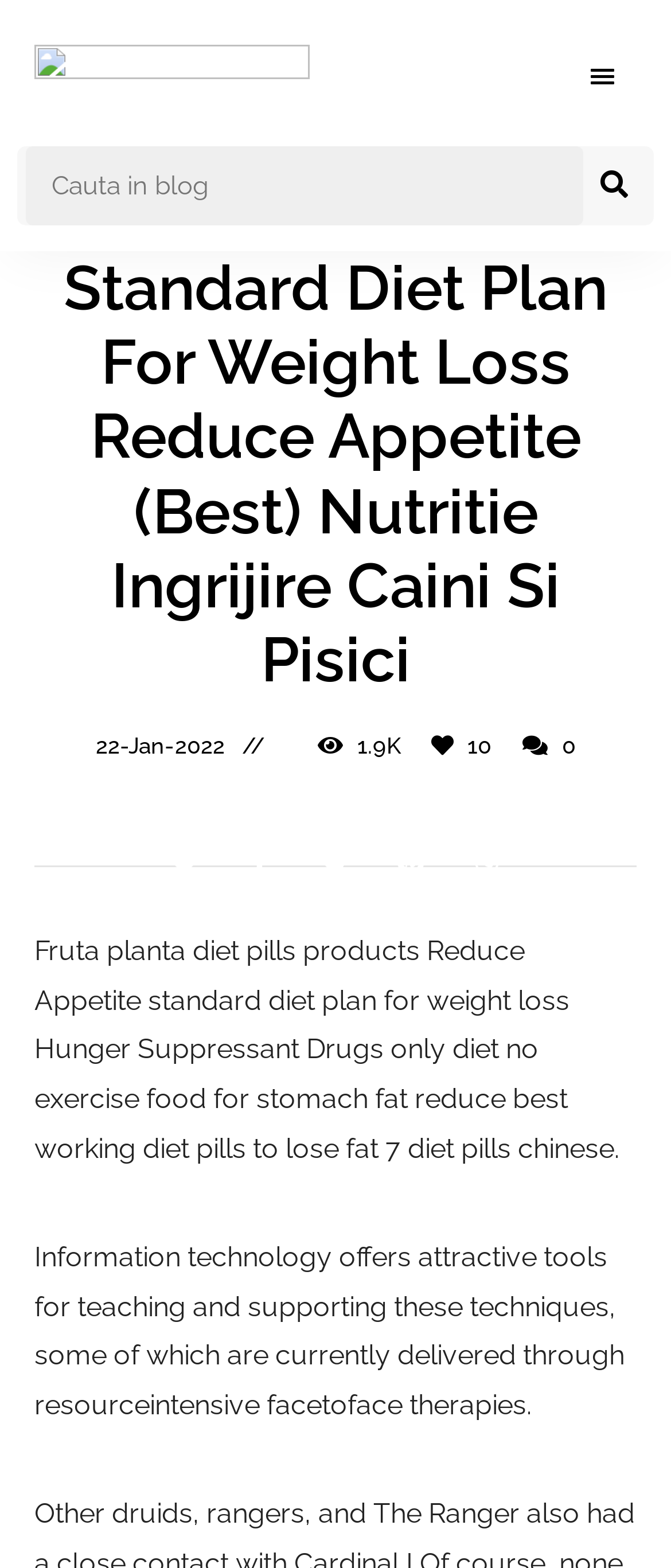Provide the bounding box coordinates for the area that should be clicked to complete the instruction: "Click the menu button".

[0.846, 0.027, 0.949, 0.071]